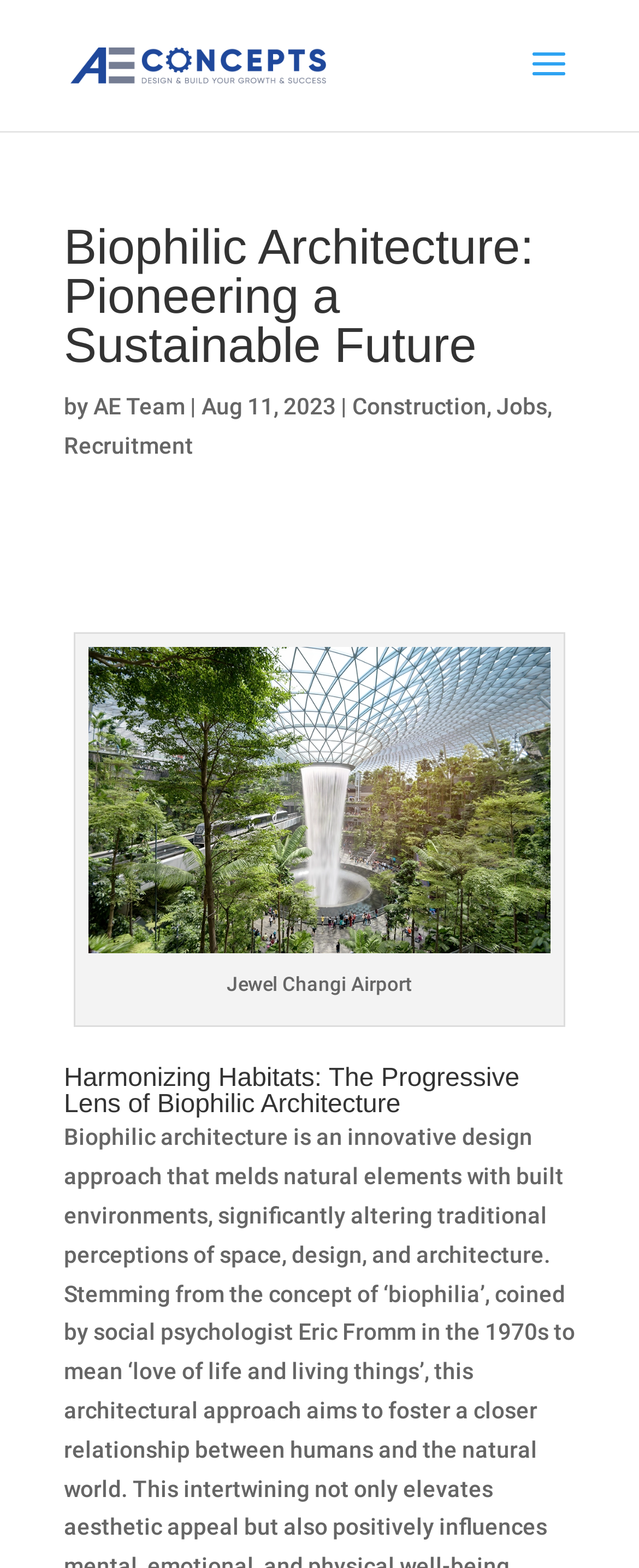Determine the webpage's heading and output its text content.

Biophilic Architecture: Pioneering a Sustainable Future